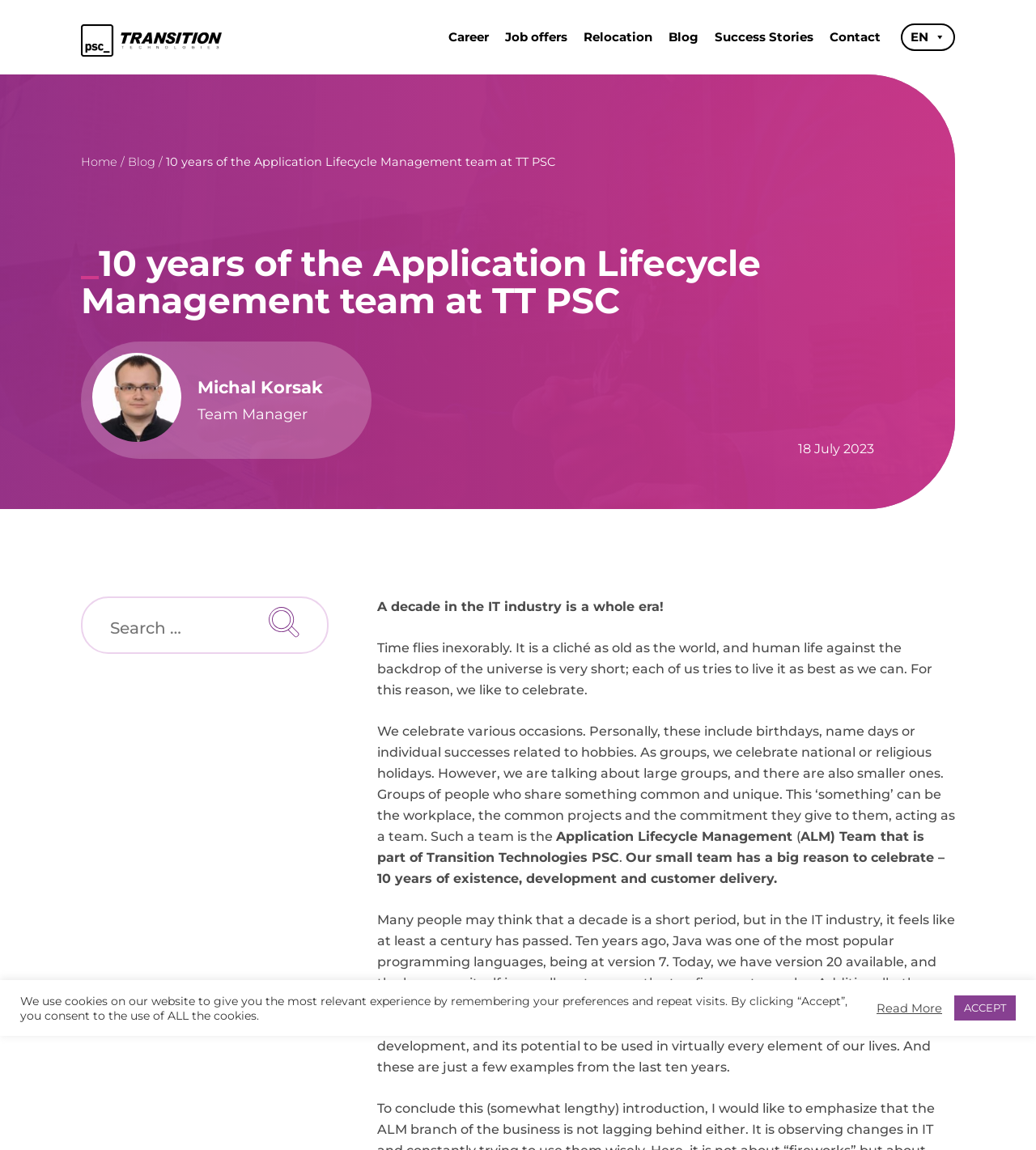Use a single word or phrase to answer the question: 
What is the position of Michal Korsak?

Team Manager